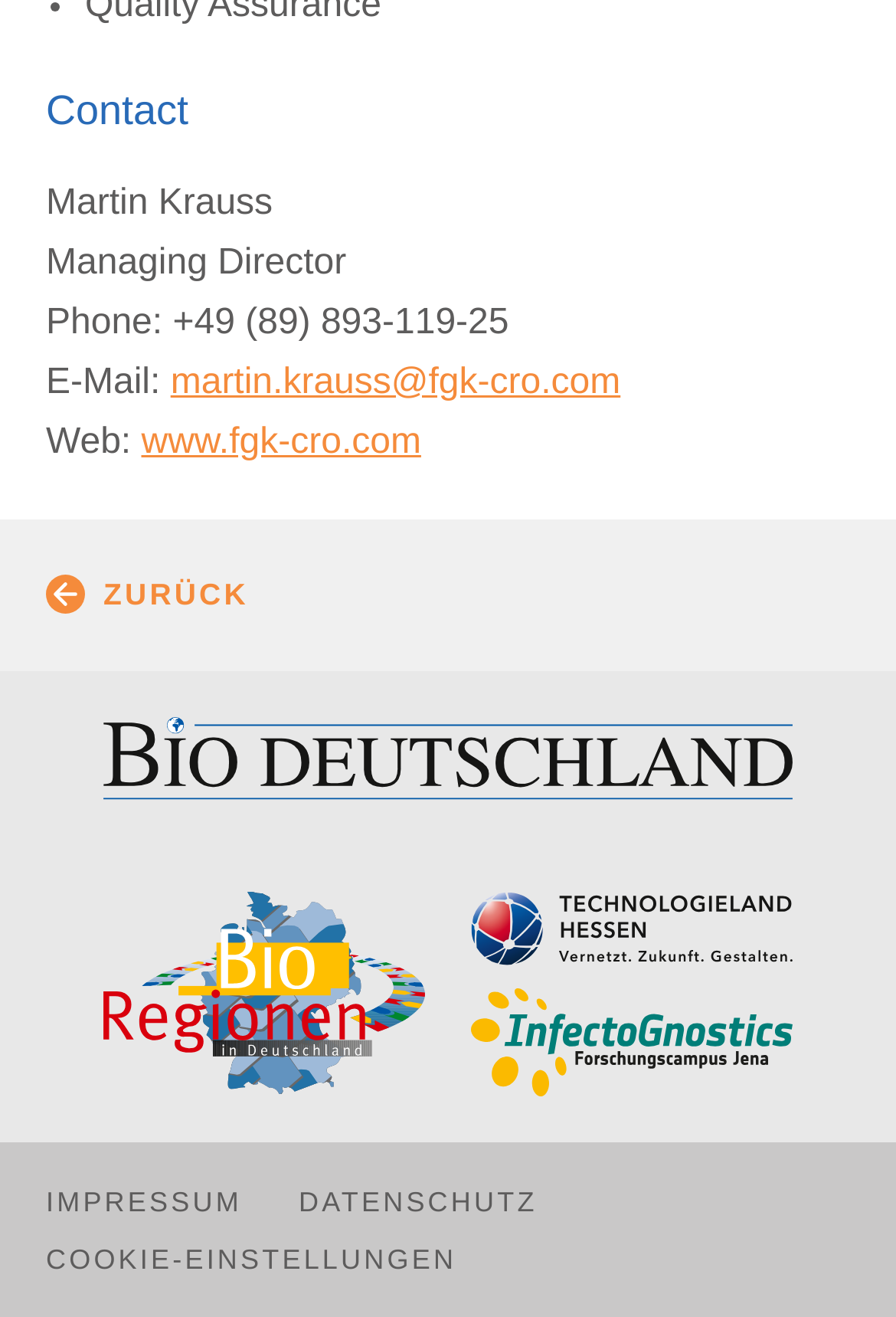Given the content of the image, can you provide a detailed answer to the question?
What is the phone number of Martin Krauss?

The webpage has a StaticText element 'Phone: +49 (89) 893-119-25' which is the phone number of Martin Krauss.